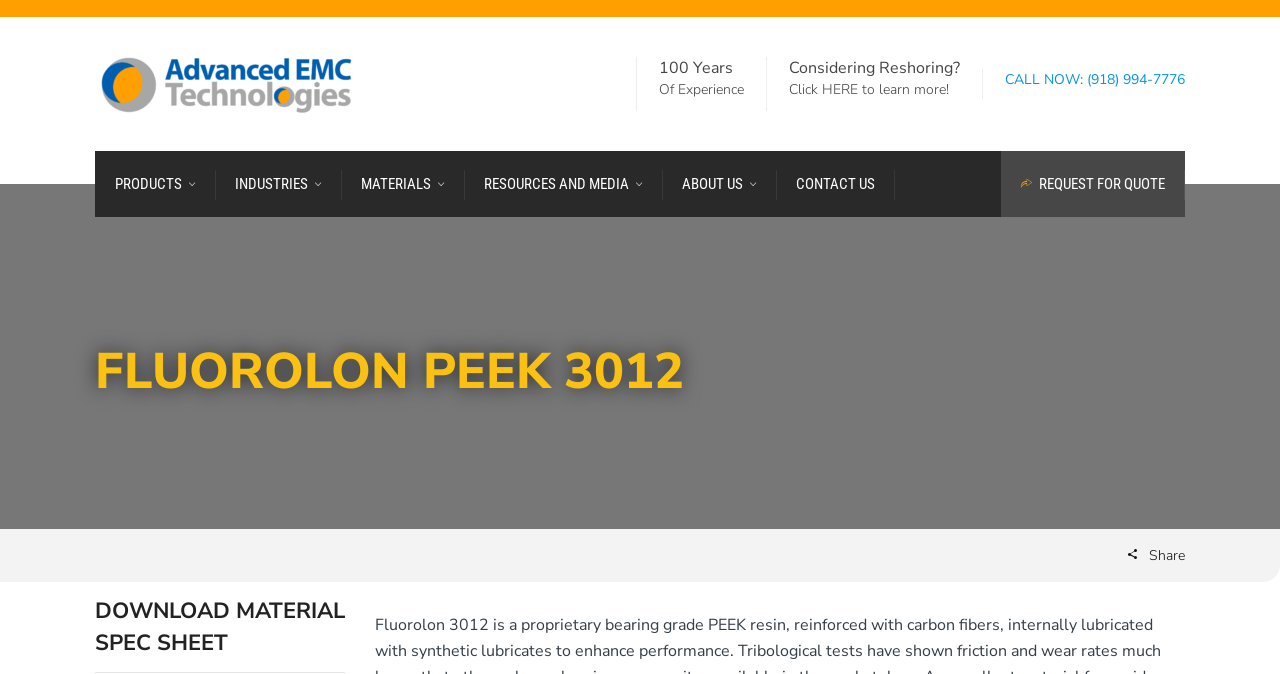Locate the bounding box coordinates for the element described below: "About Us". The coordinates must be four float values between 0 and 1, formatted as [left, top, right, bottom].

[0.517, 0.224, 0.607, 0.322]